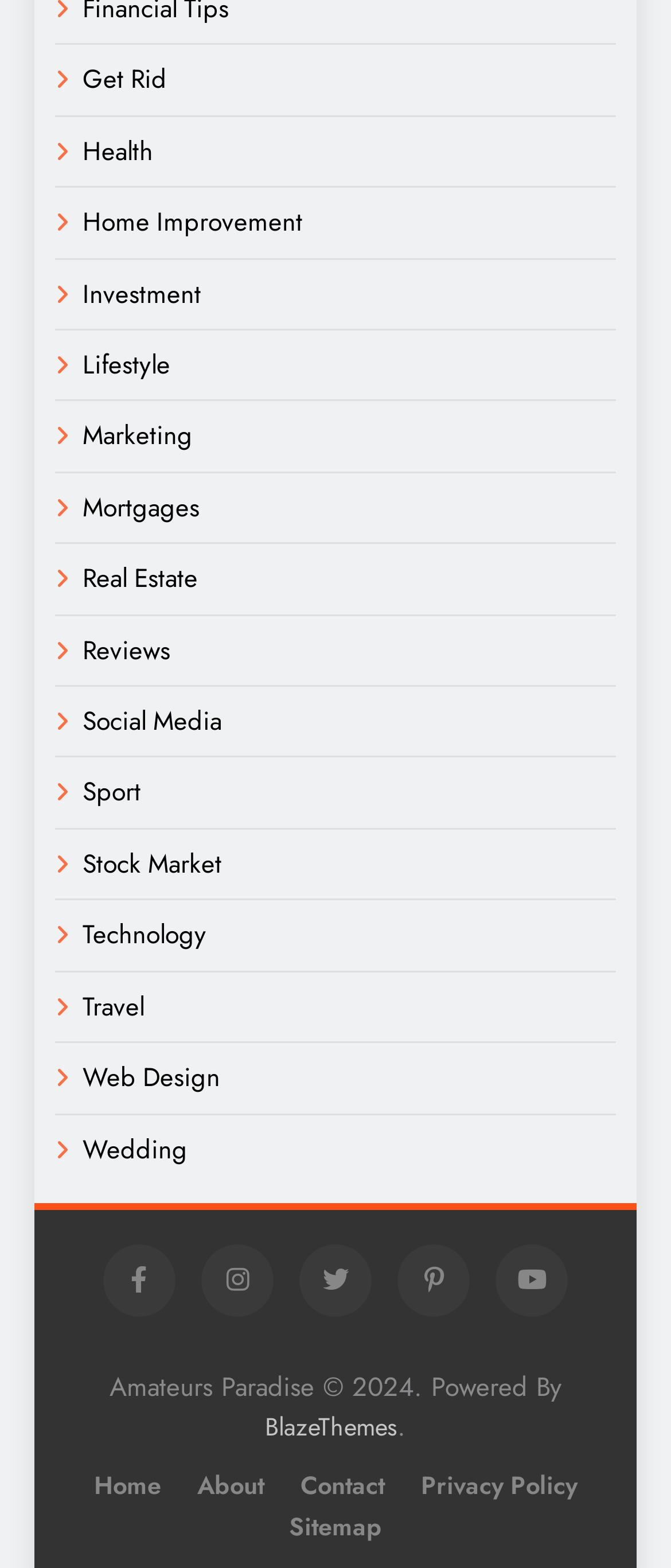How many links are there in the footer section of the webpage?
Kindly give a detailed and elaborate answer to the question.

The footer section of the webpage contains 5 links, namely 'Home', 'About', 'Contact', 'Privacy Policy', and 'Sitemap'. These links are arranged horizontally and have similar bounding box coordinates.